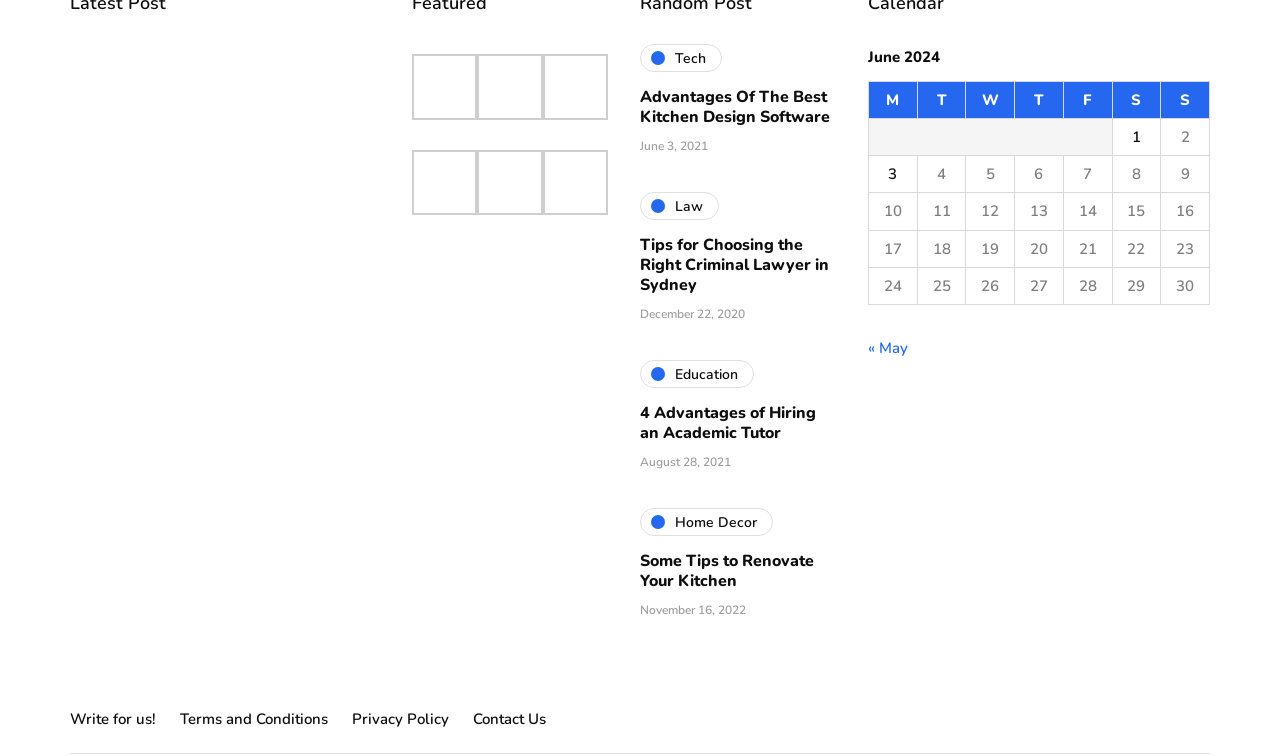Locate the bounding box coordinates of the element that should be clicked to execute the following instruction: "View the article 'Advantages Of The Best Kitchen Design Software'".

[0.5, 0.116, 0.655, 0.168]